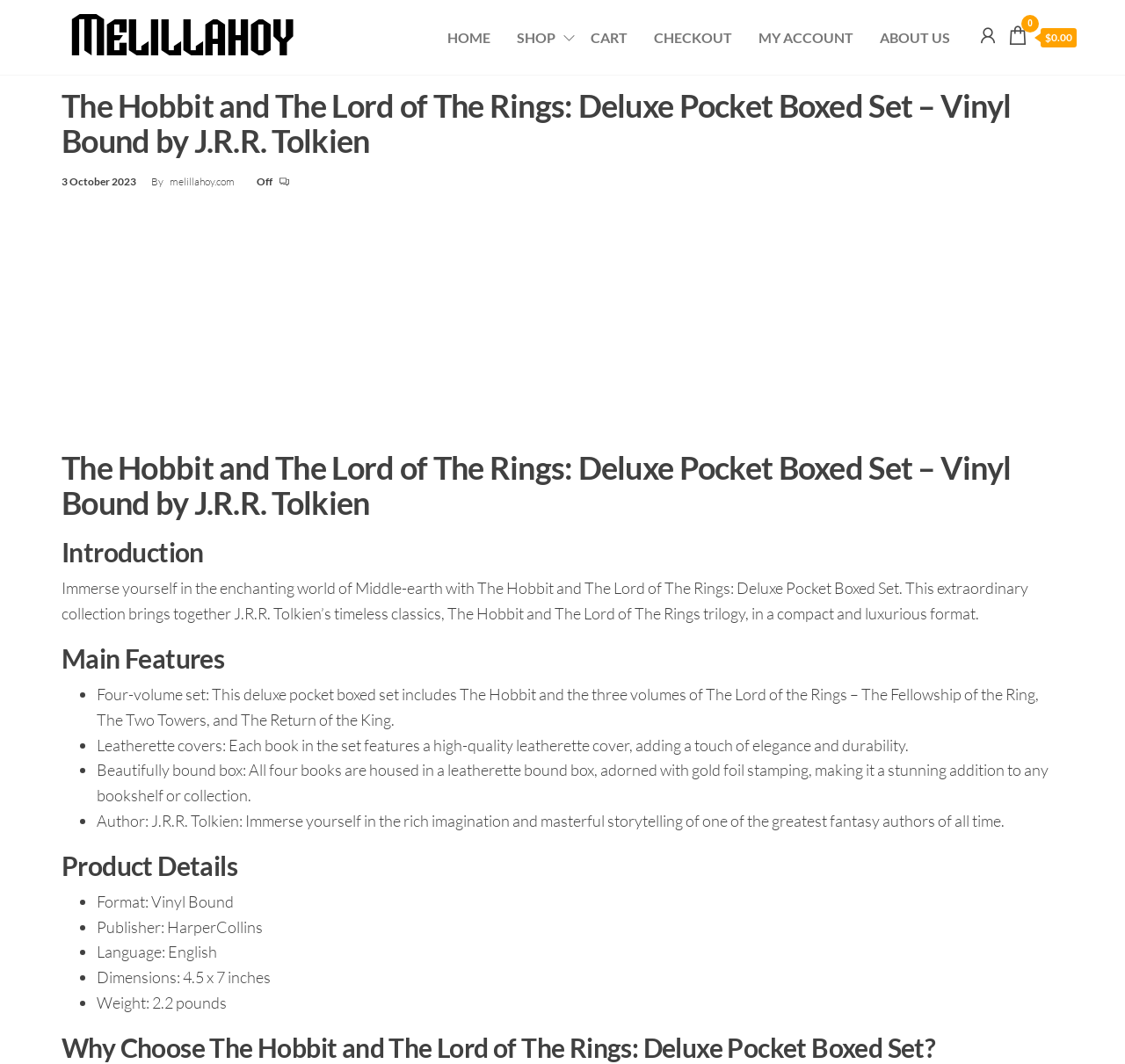Extract the main title from the webpage.

The Hobbit and The Lord of The Rings: Deluxe Pocket Boxed Set – Vinyl Bound by J.R.R. Tolkien